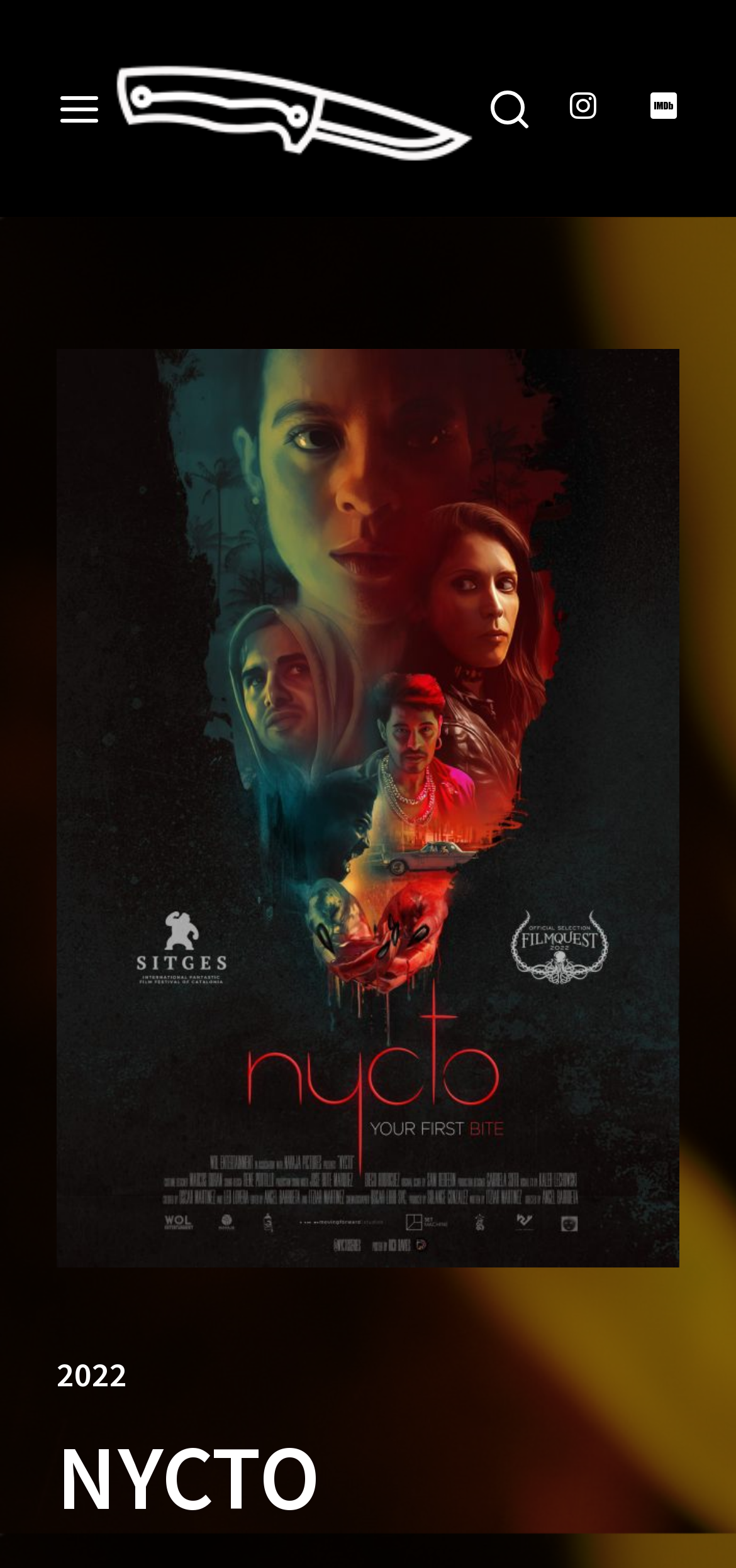Identify the bounding box of the HTML element described as: "Sign in".

[0.141, 0.415, 0.859, 0.472]